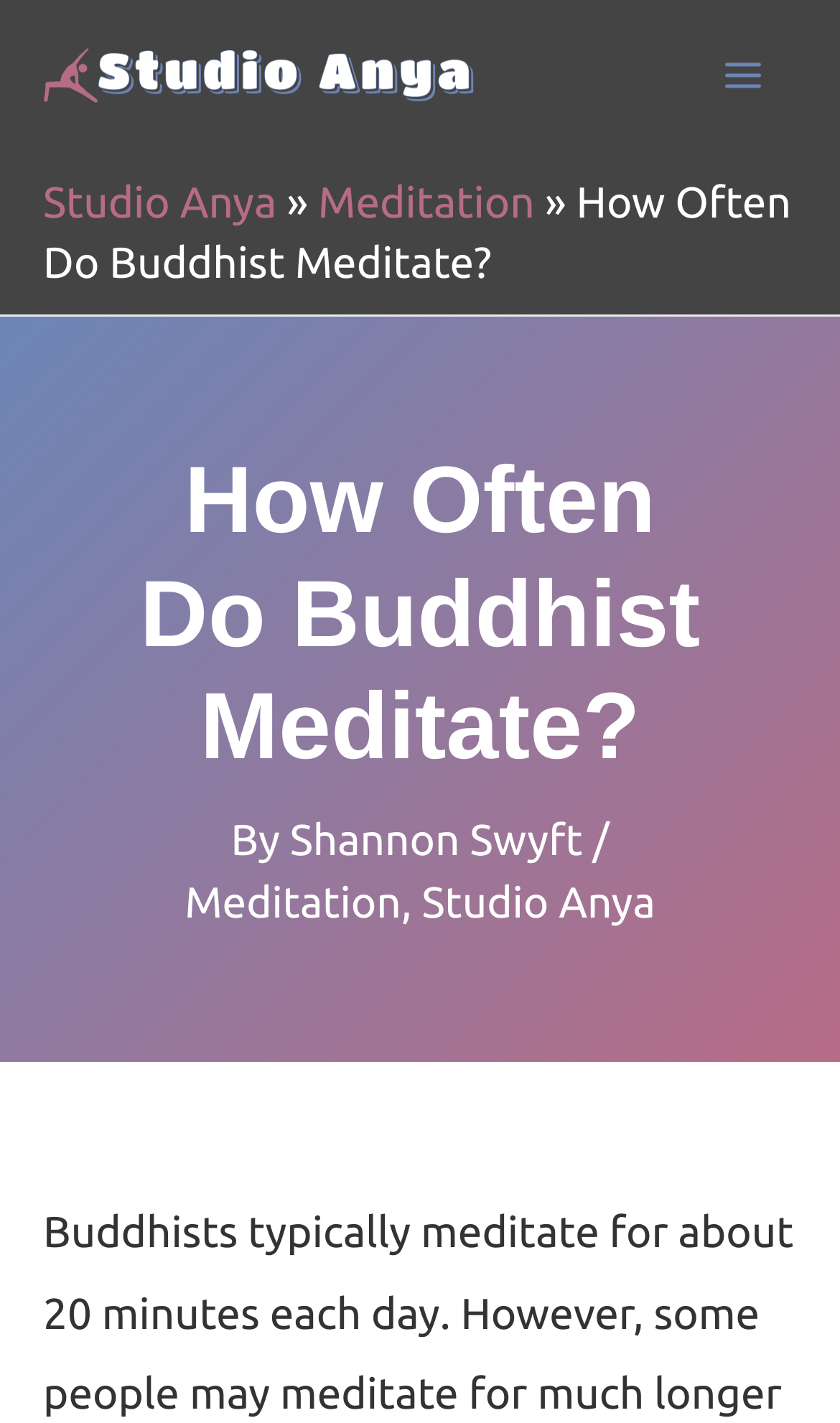Is the main menu expanded?
Use the image to give a comprehensive and detailed response to the question.

The main menu button is located at the top right corner of the webpage, and its 'expanded' property is set to 'False', indicating that it is not expanded.